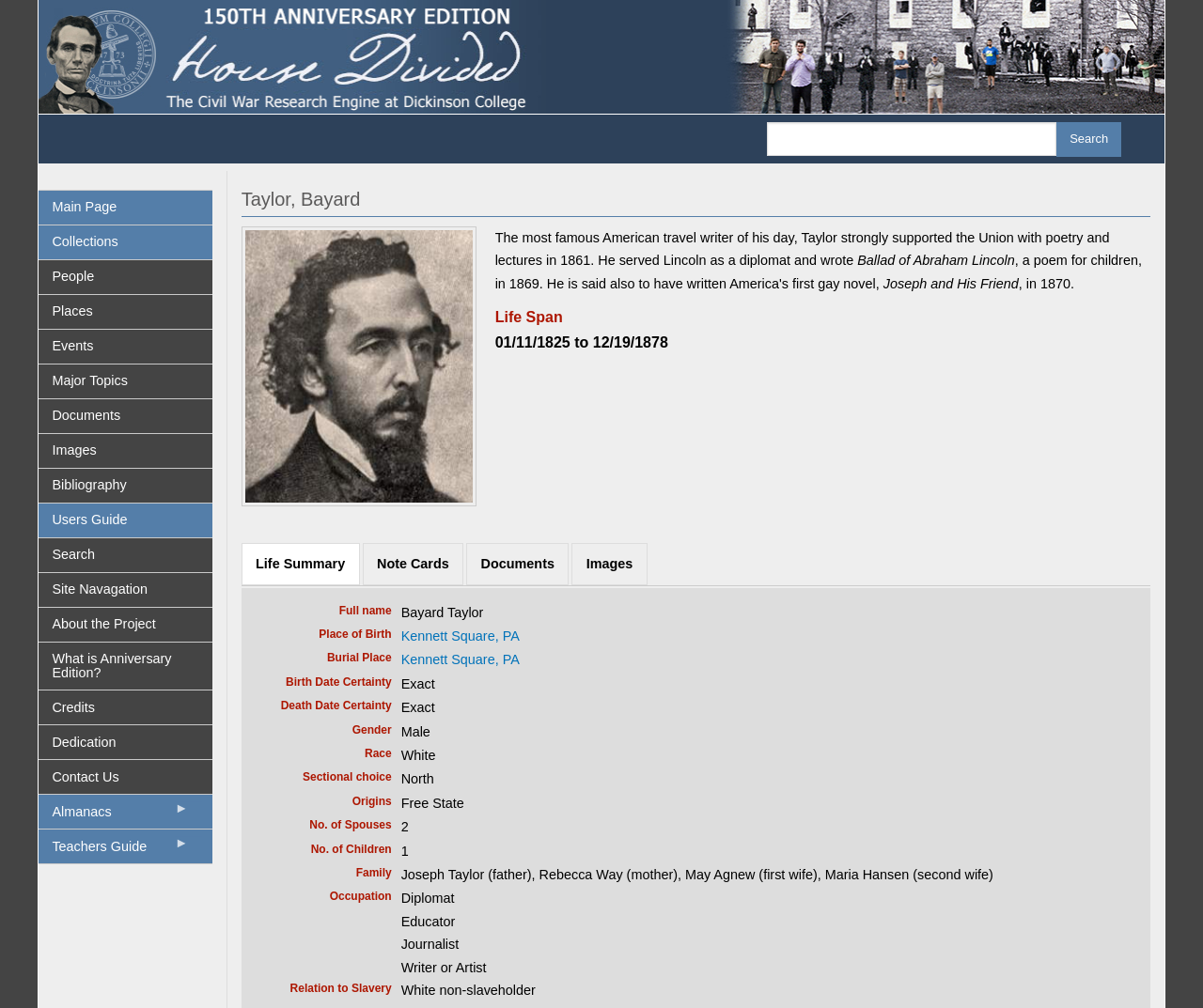Locate the bounding box coordinates of the area to click to fulfill this instruction: "Learn about the project". The bounding box should be presented as four float numbers between 0 and 1, in the order [left, top, right, bottom].

[0.032, 0.603, 0.176, 0.636]